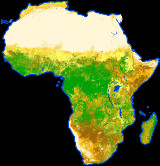What do the green hues on the map represent? Using the information from the screenshot, answer with a single word or phrase.

Forested and fertile areas